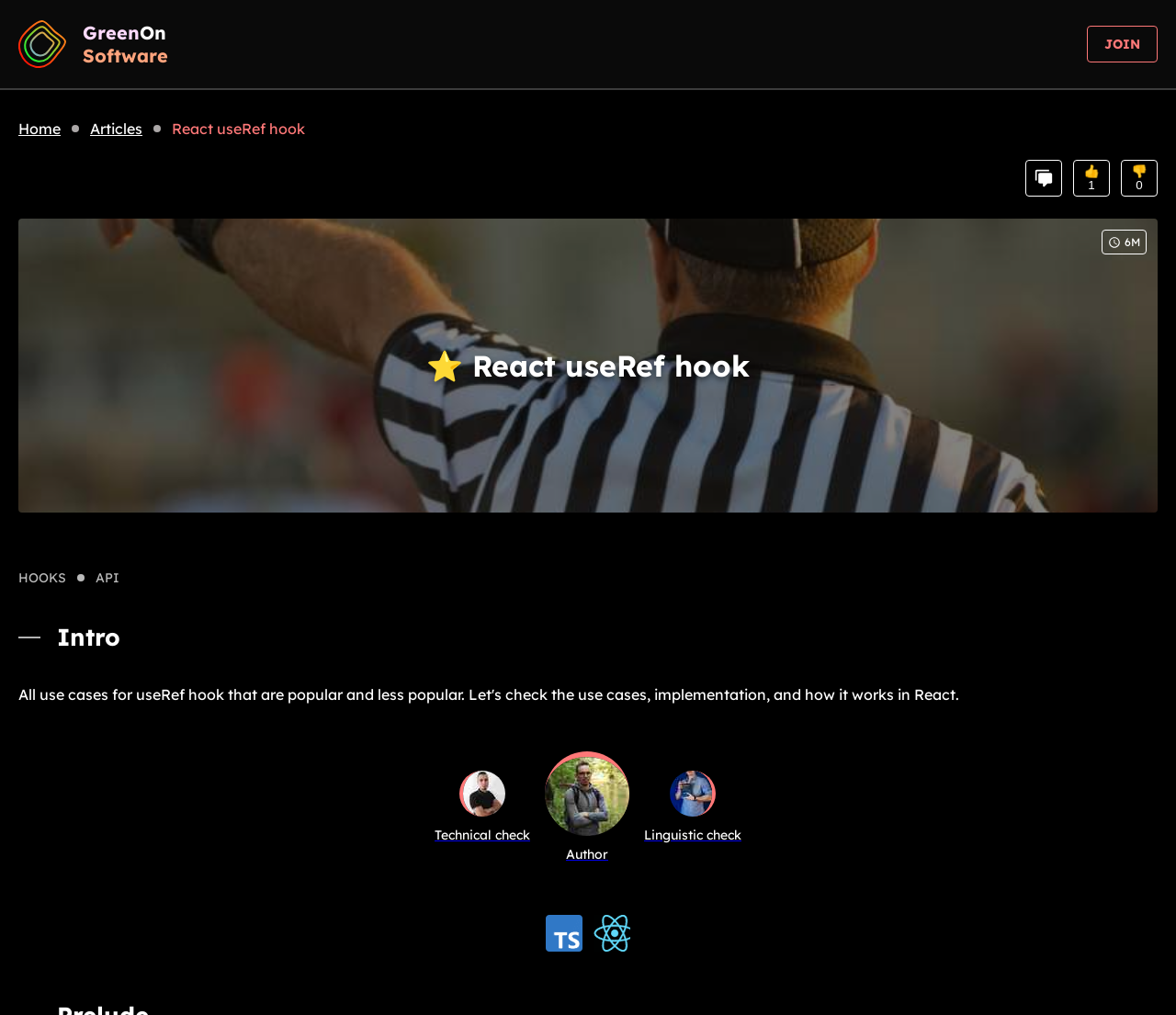Predict the bounding box coordinates of the area that should be clicked to accomplish the following instruction: "Click the 'JOIN' link". The bounding box coordinates should consist of four float numbers between 0 and 1, i.e., [left, top, right, bottom].

[0.924, 0.025, 0.984, 0.062]